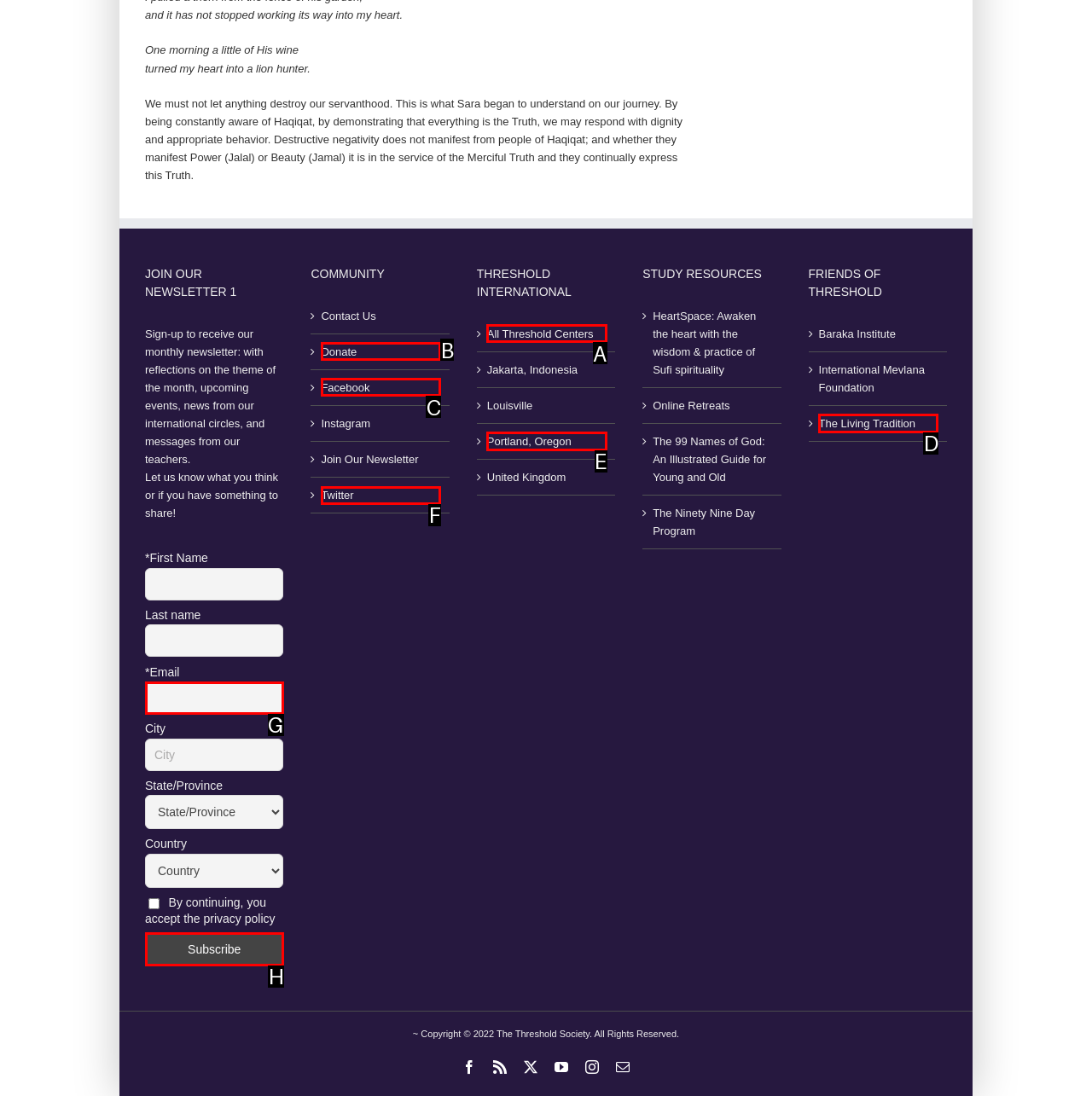Identify the letter of the UI element I need to click to carry out the following instruction: Subscribe to the newsletter

H